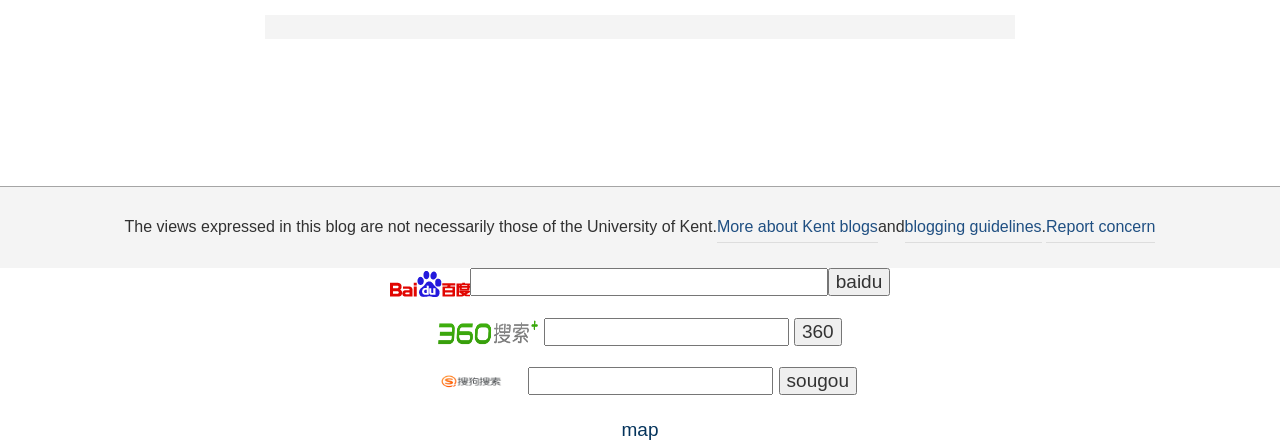Identify the bounding box for the described UI element: "More about Kent blogs".

[0.56, 0.477, 0.686, 0.547]